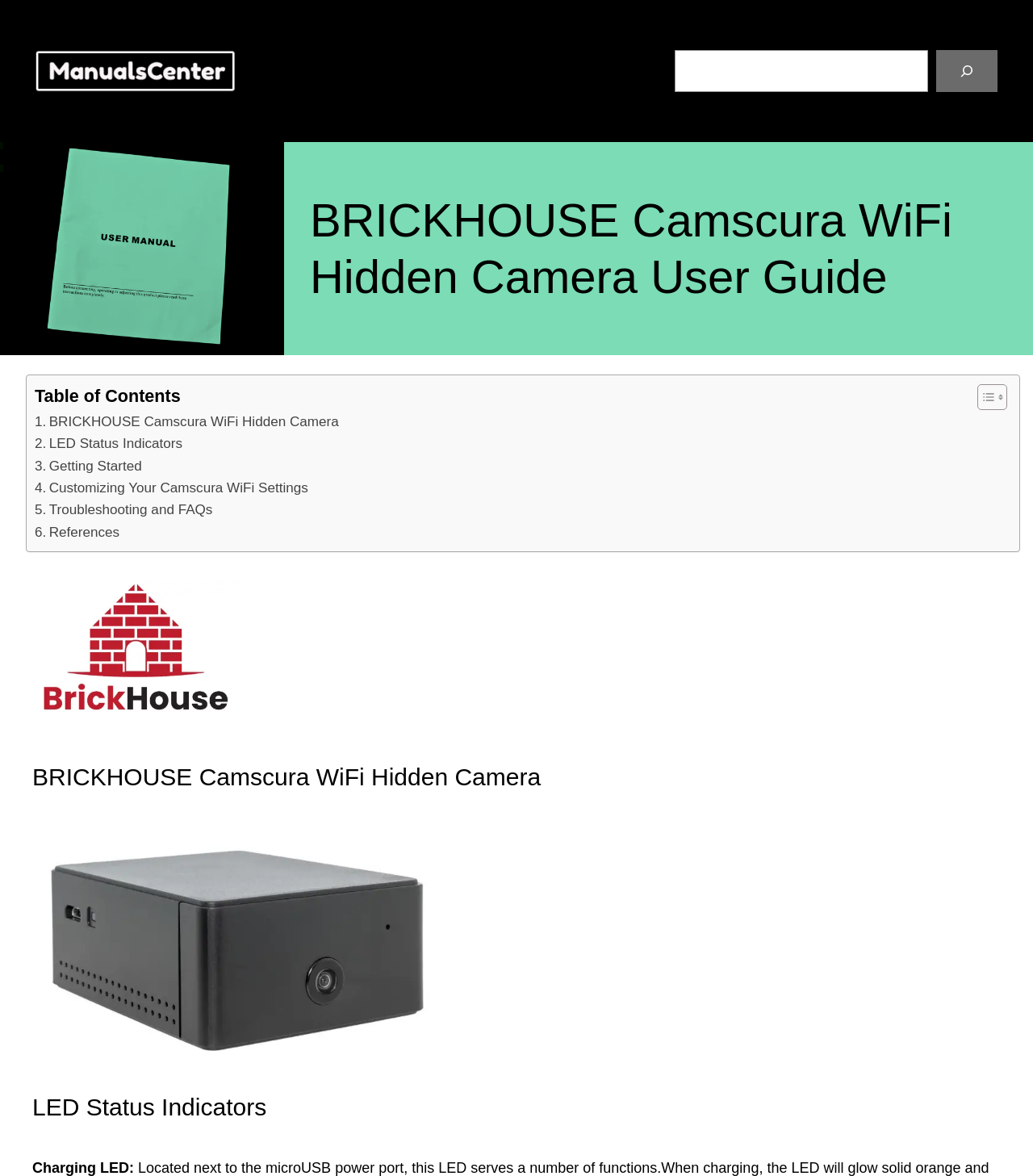Can you provide the bounding box coordinates for the element that should be clicked to implement the instruction: "Read getting started guide"?

[0.034, 0.387, 0.137, 0.406]